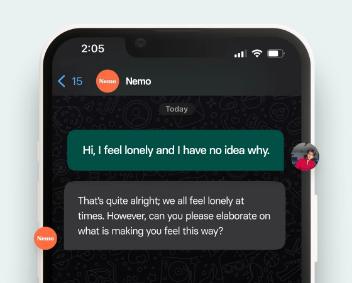Please look at the image and answer the question with a detailed explanation: How does Nemo respond to the user's feeling of loneliness?

Nemo responds with empathy by acknowledging the user's feelings and encouraging further discussion, reflecting the supportive and understanding nature of the interaction.